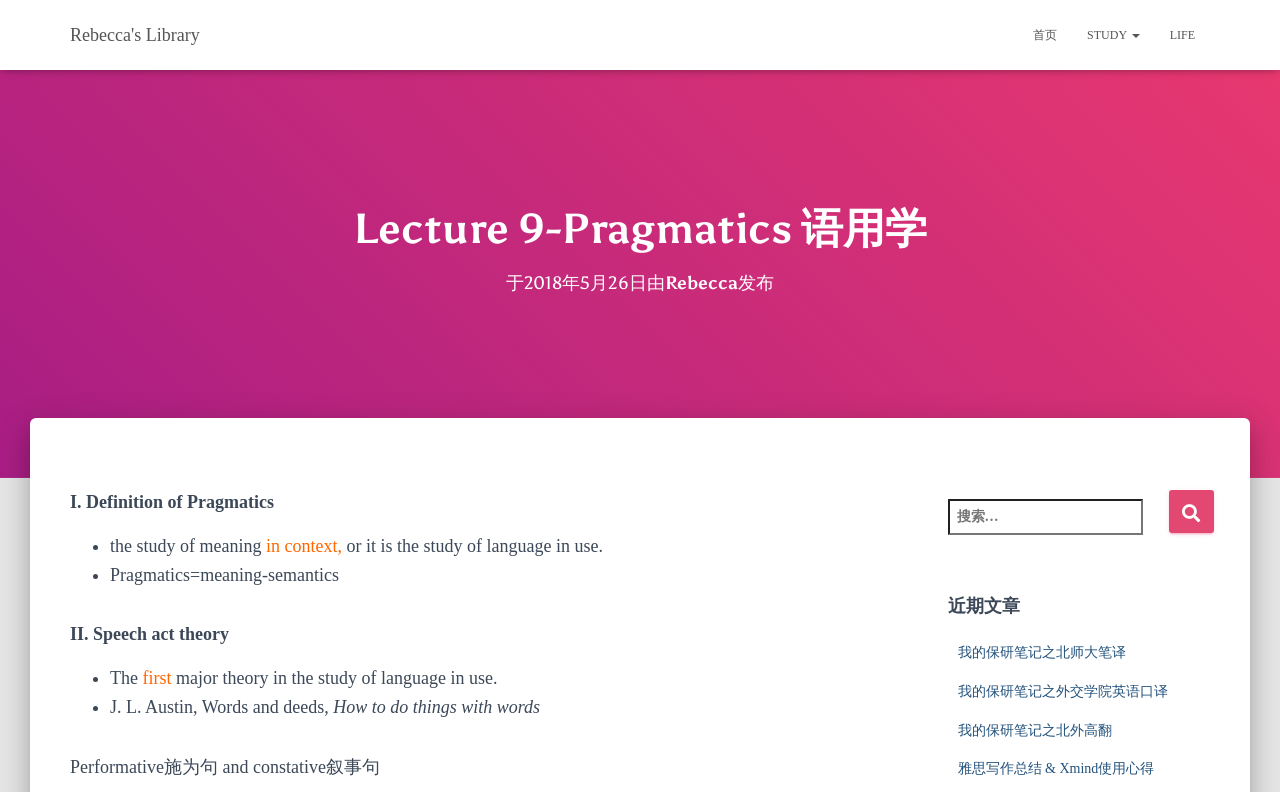What is the study of?
Give a thorough and detailed response to the question.

Based on the webpage content, I found that the study of pragmatics is about meaning in context, which is mentioned in the first section of the lecture notes.